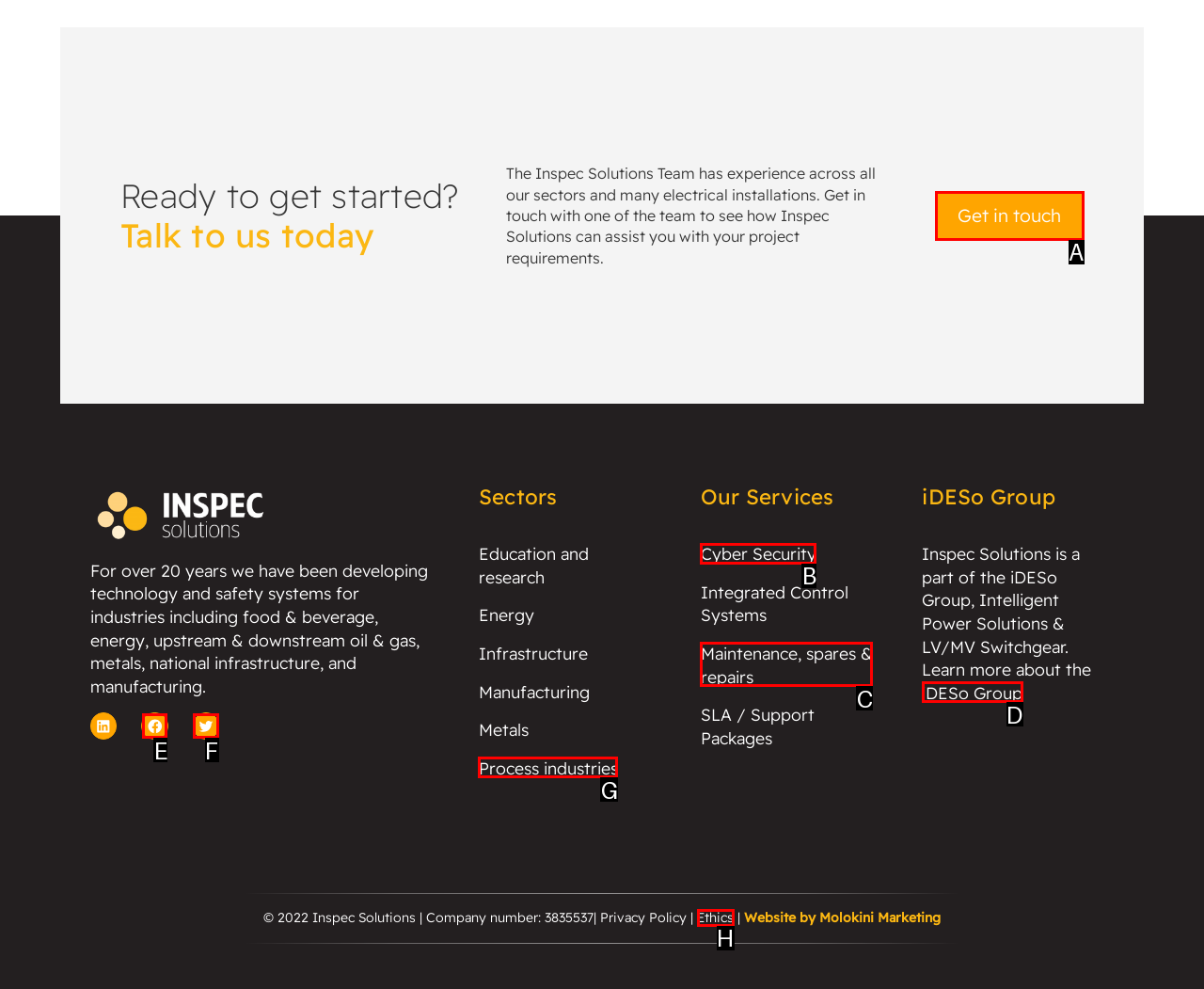Choose the letter of the option that needs to be clicked to perform the task: Get in touch with the team. Answer with the letter.

A